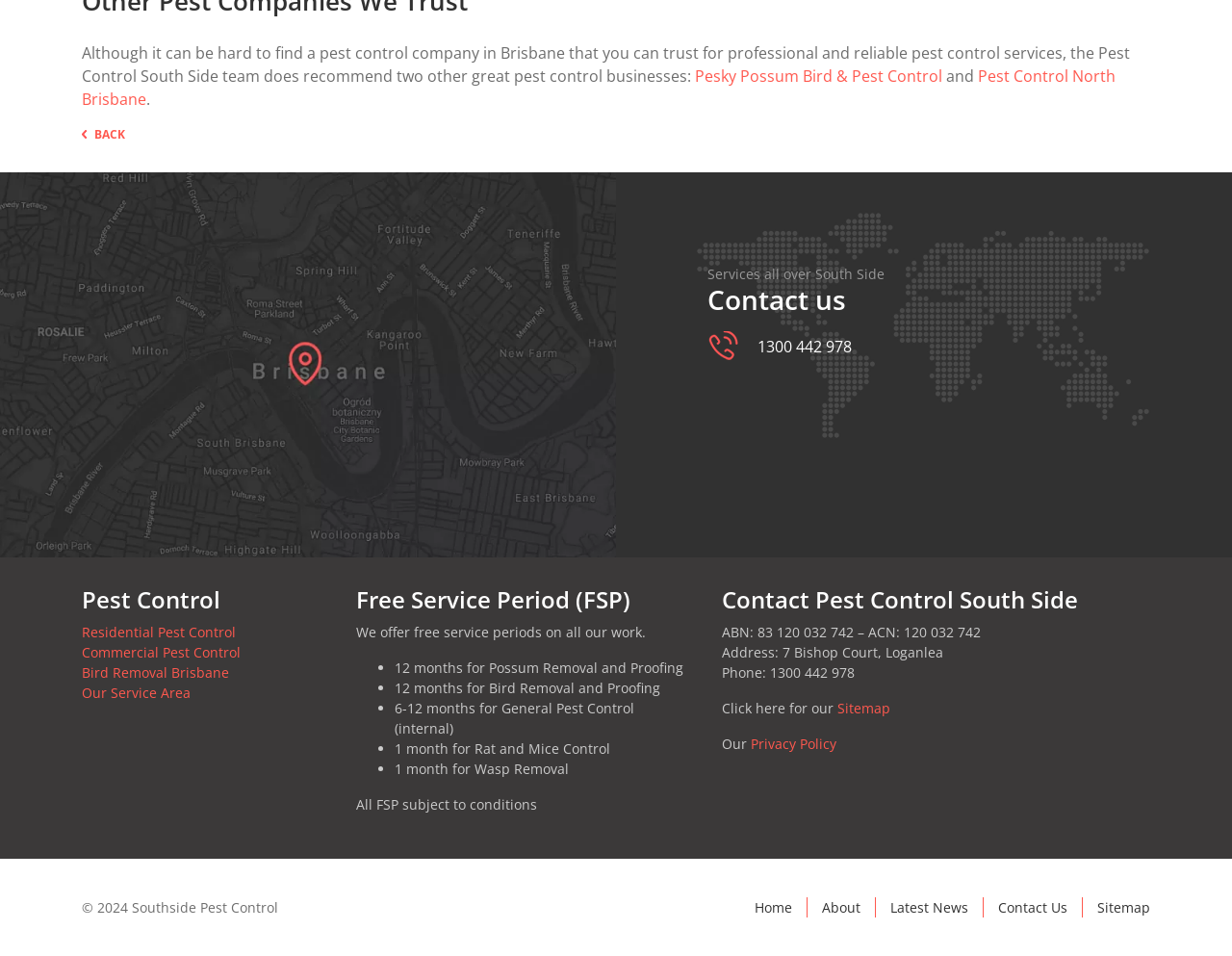Calculate the bounding box coordinates of the UI element given the description: "Contact Us".

[0.81, 0.939, 0.866, 0.958]